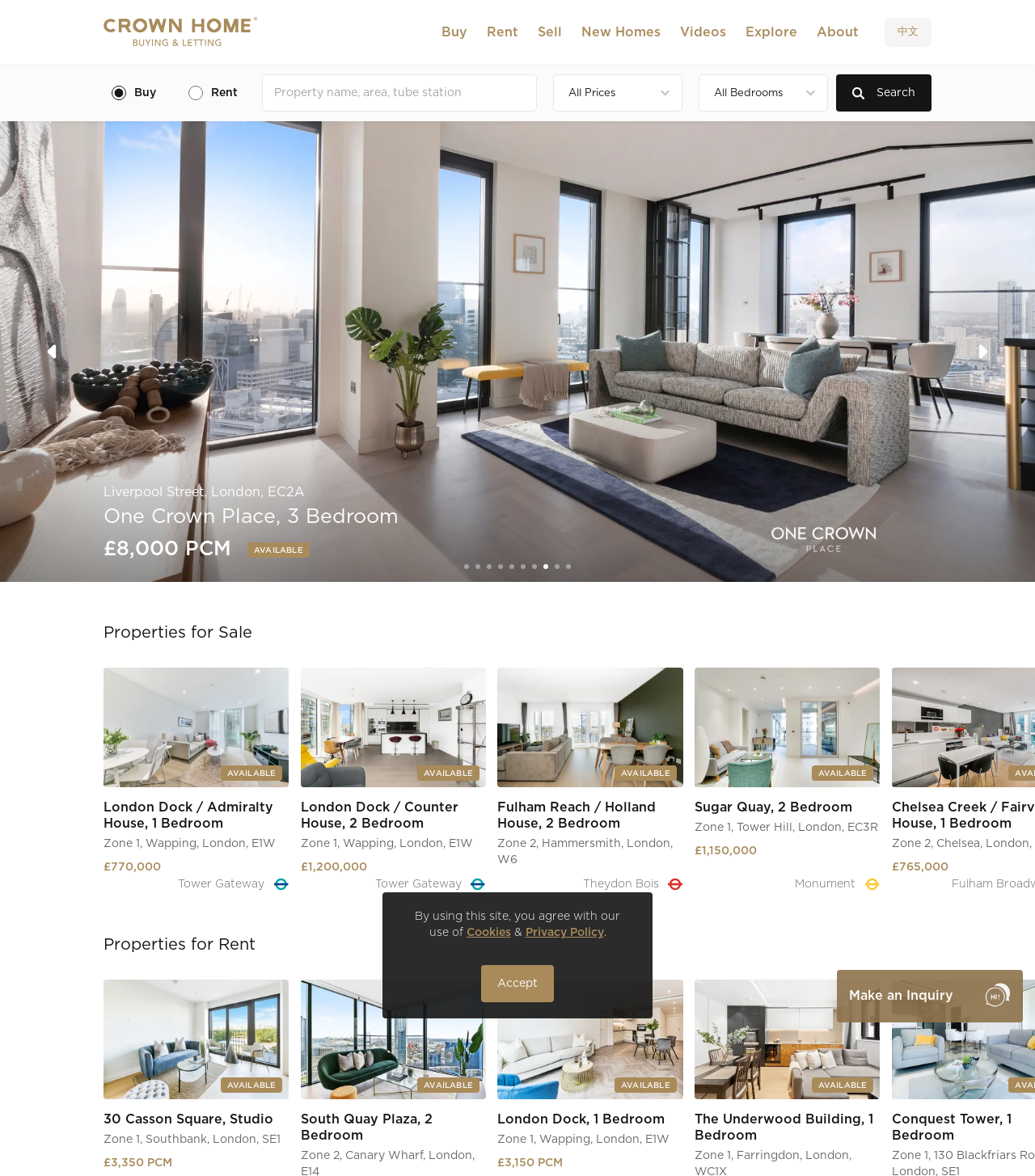Identify the bounding box coordinates of the area that should be clicked in order to complete the given instruction: "Search for a property". The bounding box coordinates should be four float numbers between 0 and 1, i.e., [left, top, right, bottom].

[0.263, 0.073, 0.509, 0.086]